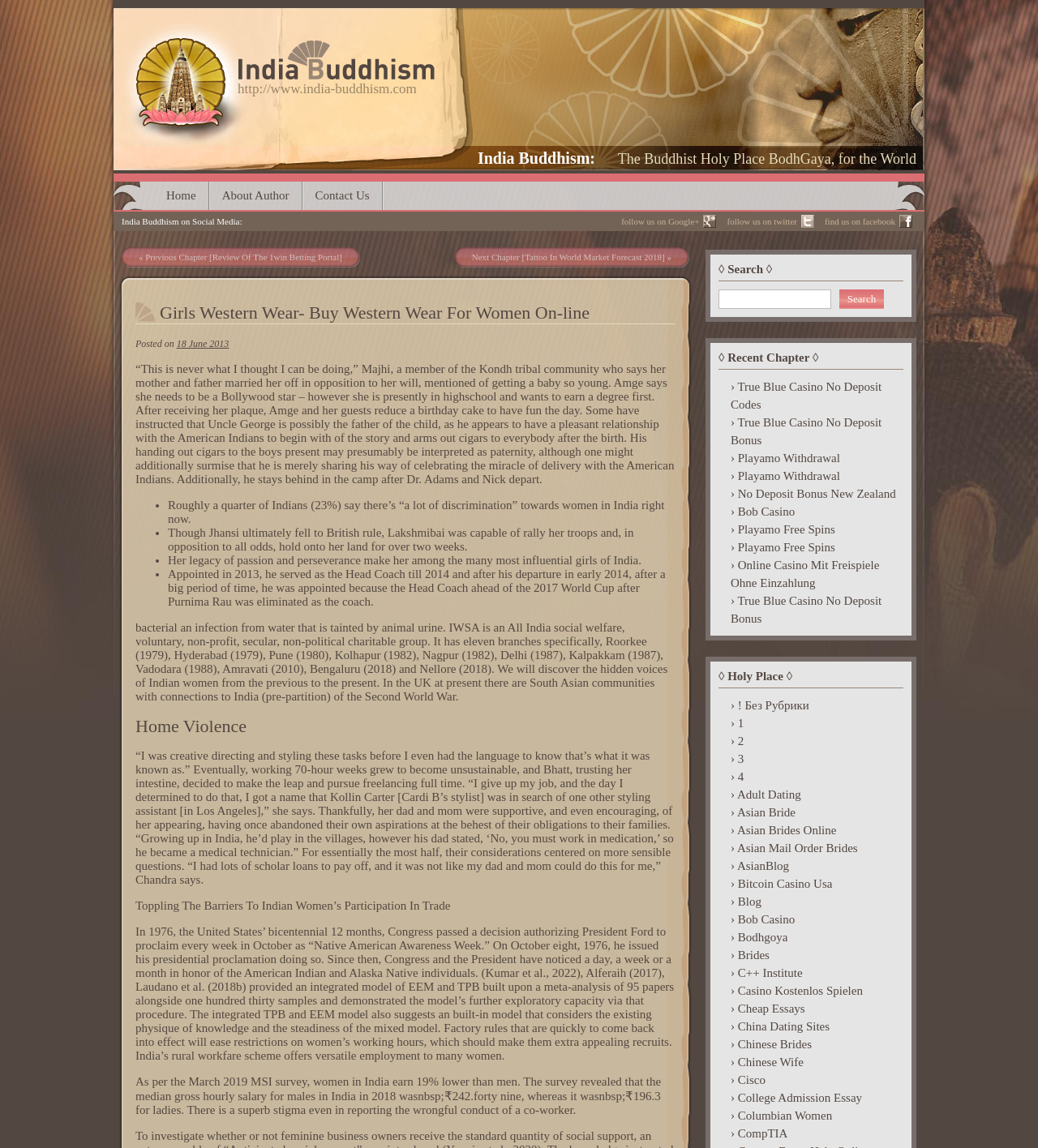Identify the first-level heading on the webpage and generate its text content.

Girls Western Wear- Buy Western Wear For Women On-line